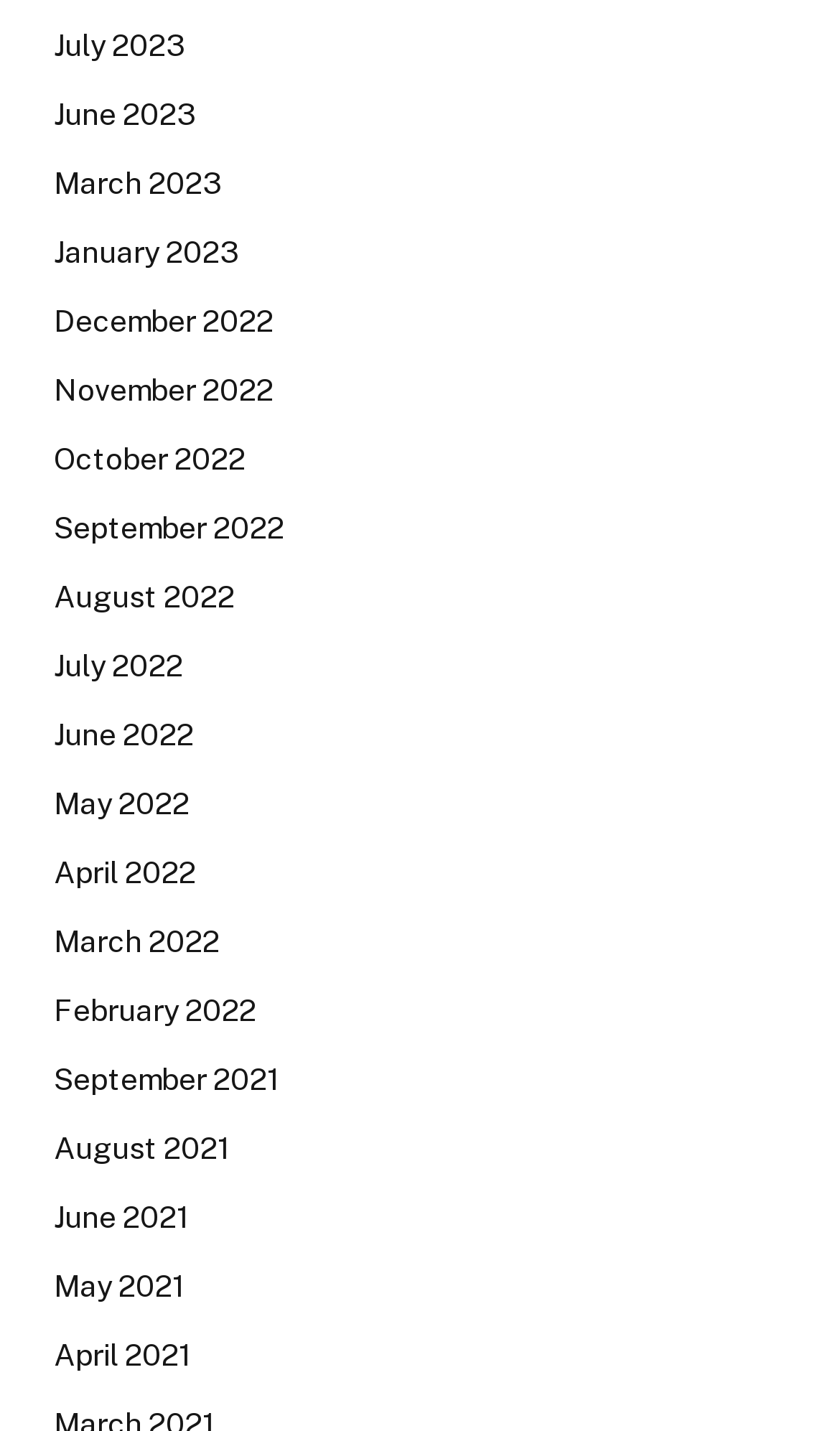Show the bounding box coordinates for the element that needs to be clicked to execute the following instruction: "Go to lifecycle overview page". Provide the coordinates in the form of four float numbers between 0 and 1, i.e., [left, top, right, bottom].

None